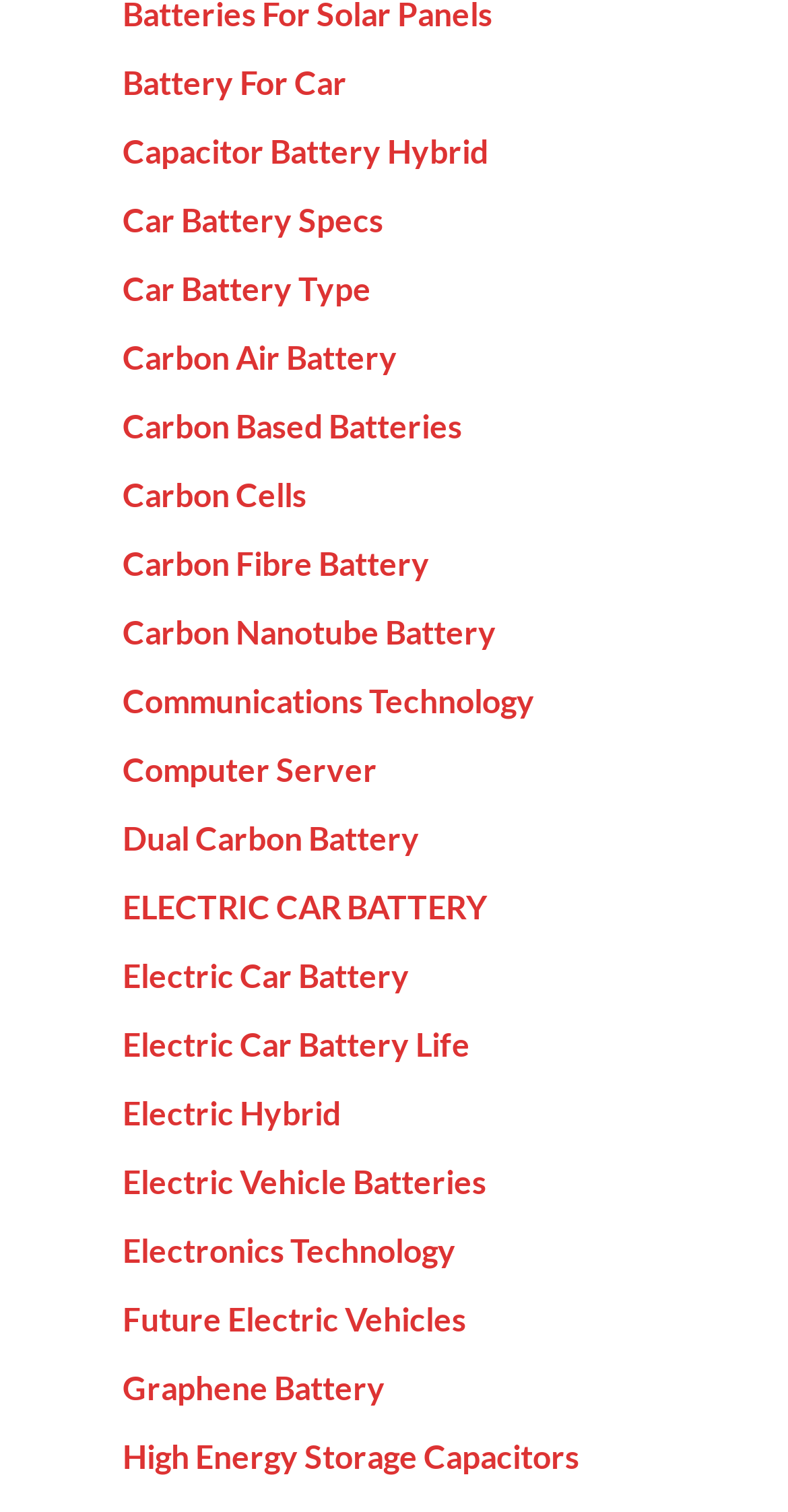What are the main categories of batteries?
Give a one-word or short-phrase answer derived from the screenshot.

Car, Electric, Hybrid